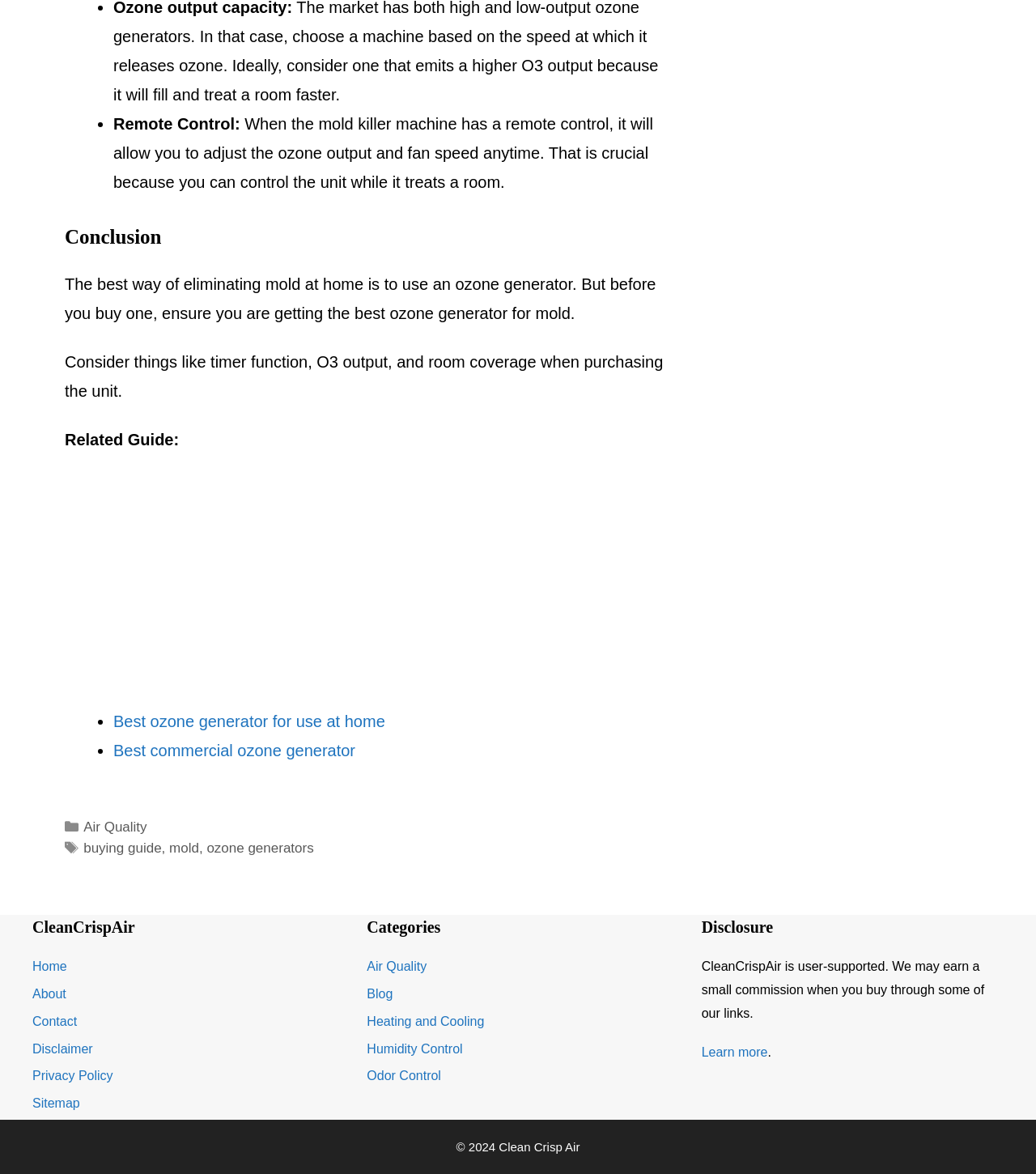Refer to the screenshot and answer the following question in detail:
What is the purpose of a remote control in a mold killer machine?

According to the text, when a mold killer machine has a remote control, it allows the user to adjust the ozone output and fan speed anytime, which is crucial for controlling the unit while it treats a room.